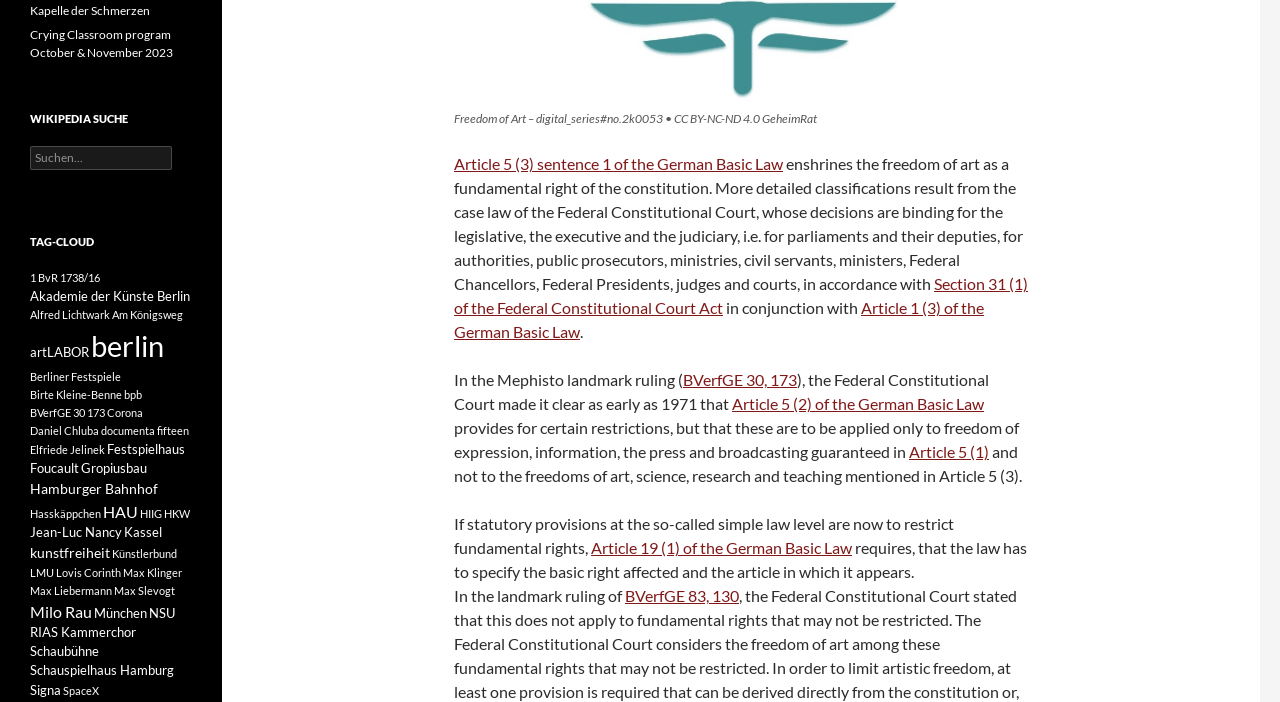What is the name of the court that made a landmark ruling in 1971?
Provide a detailed answer to the question using information from the image.

The webpage mentions 'In the Mephisto landmark ruling (BVerfGE 30, 173), the Federal Constitutional Court made it clear as early as 1971 that...' Therefore, the name of the court that made a landmark ruling in 1971 is the Federal Constitutional Court.